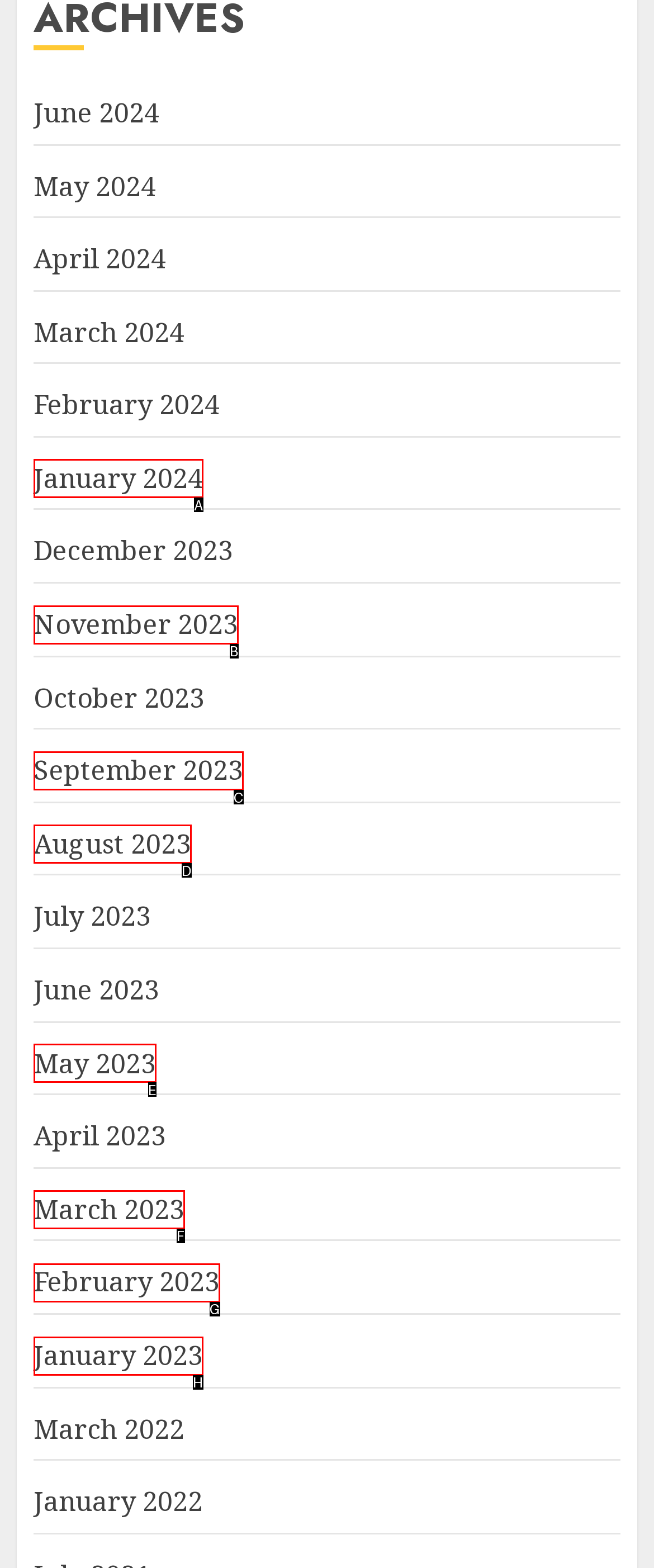Identify the HTML element that corresponds to the following description: March 2023 Provide the letter of the best matching option.

F